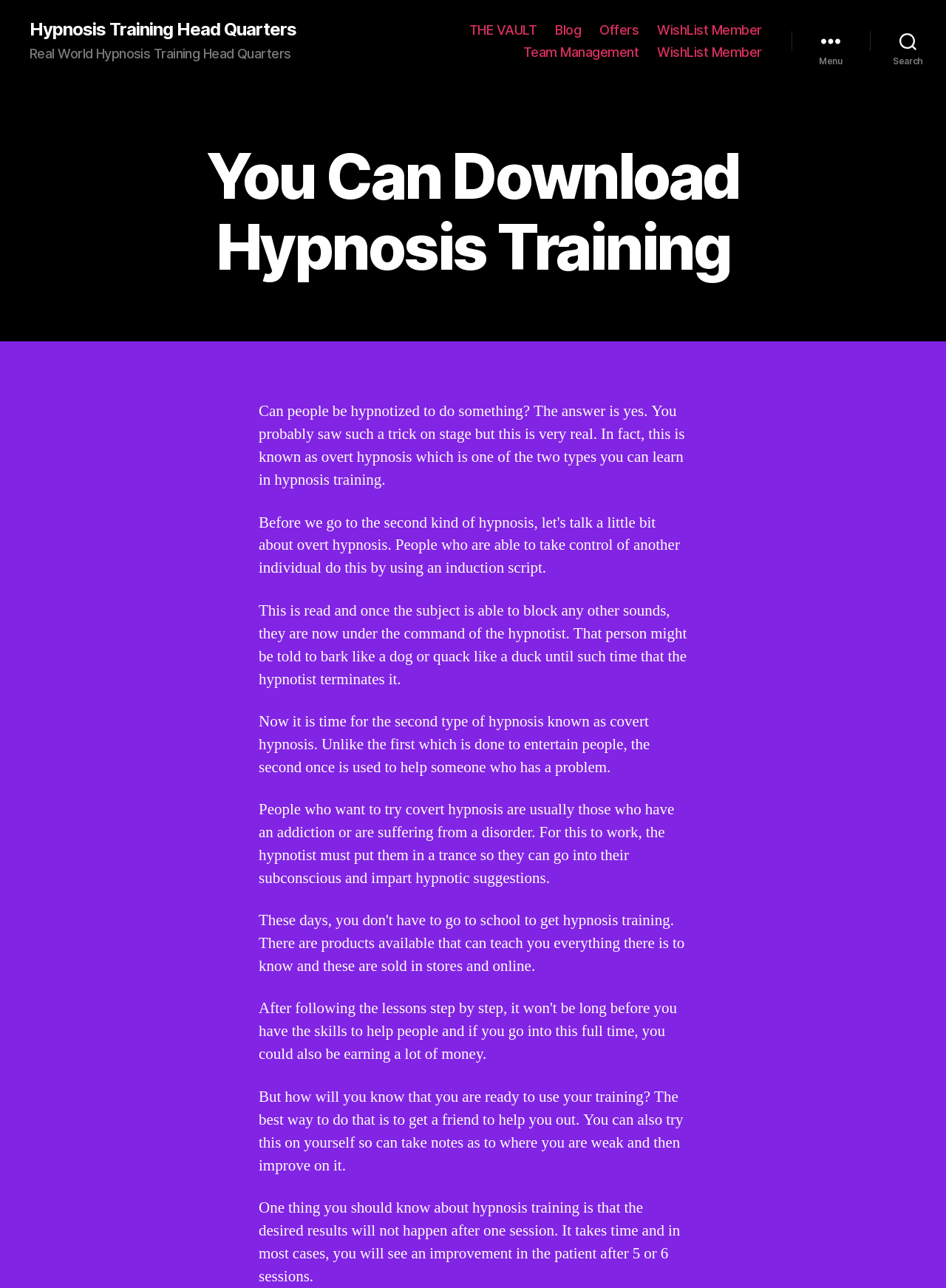Identify and extract the main heading of the webpage.

You Can Download Hypnosis Training